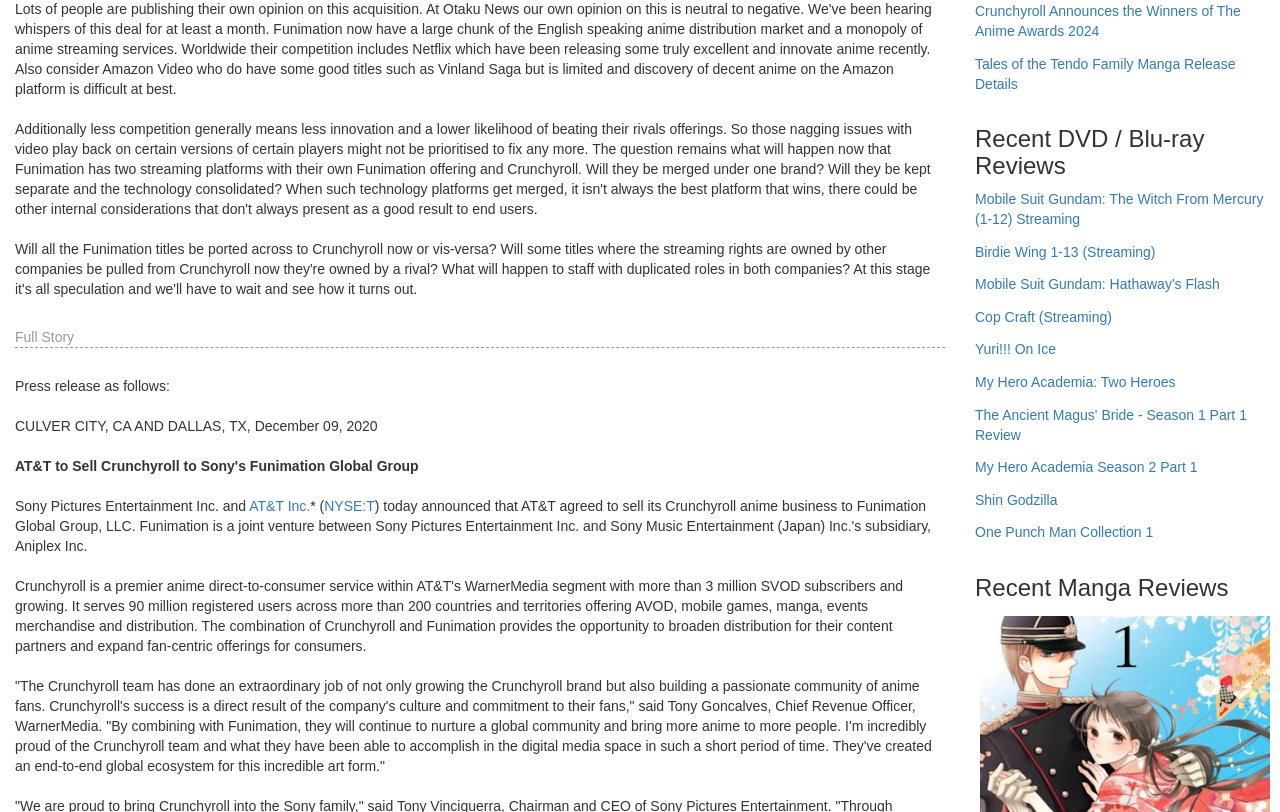Identify the bounding box for the described UI element: "Shin Godzilla".

[0.762, 0.603, 0.826, 0.643]